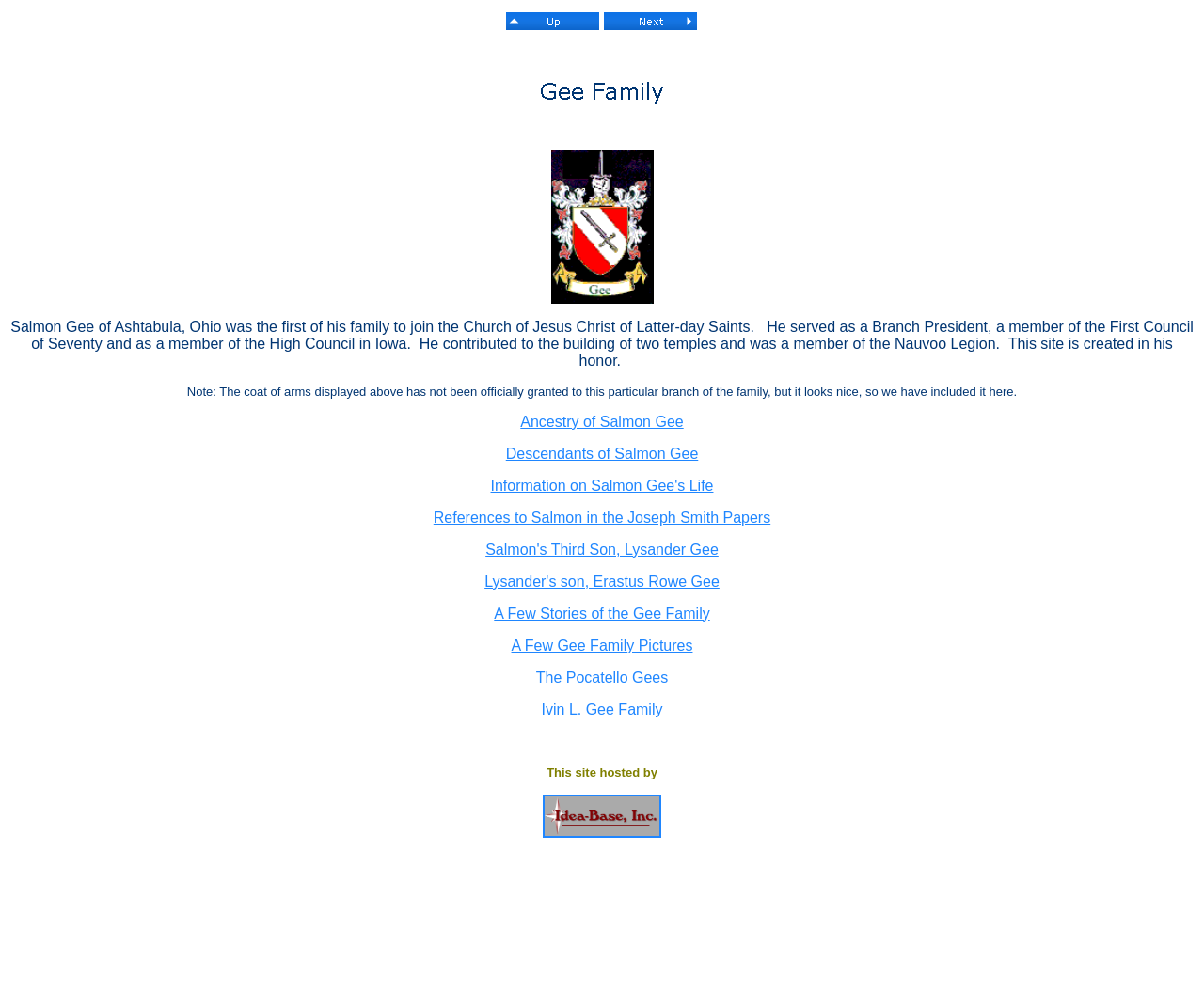Review the image closely and give a comprehensive answer to the question: What is the name of the family featured on this website?

The name of the family featured on this website is 'Gee Family', which is evident from the image with the text 'Gee Family' and the description of Salmon Gee's life and family.